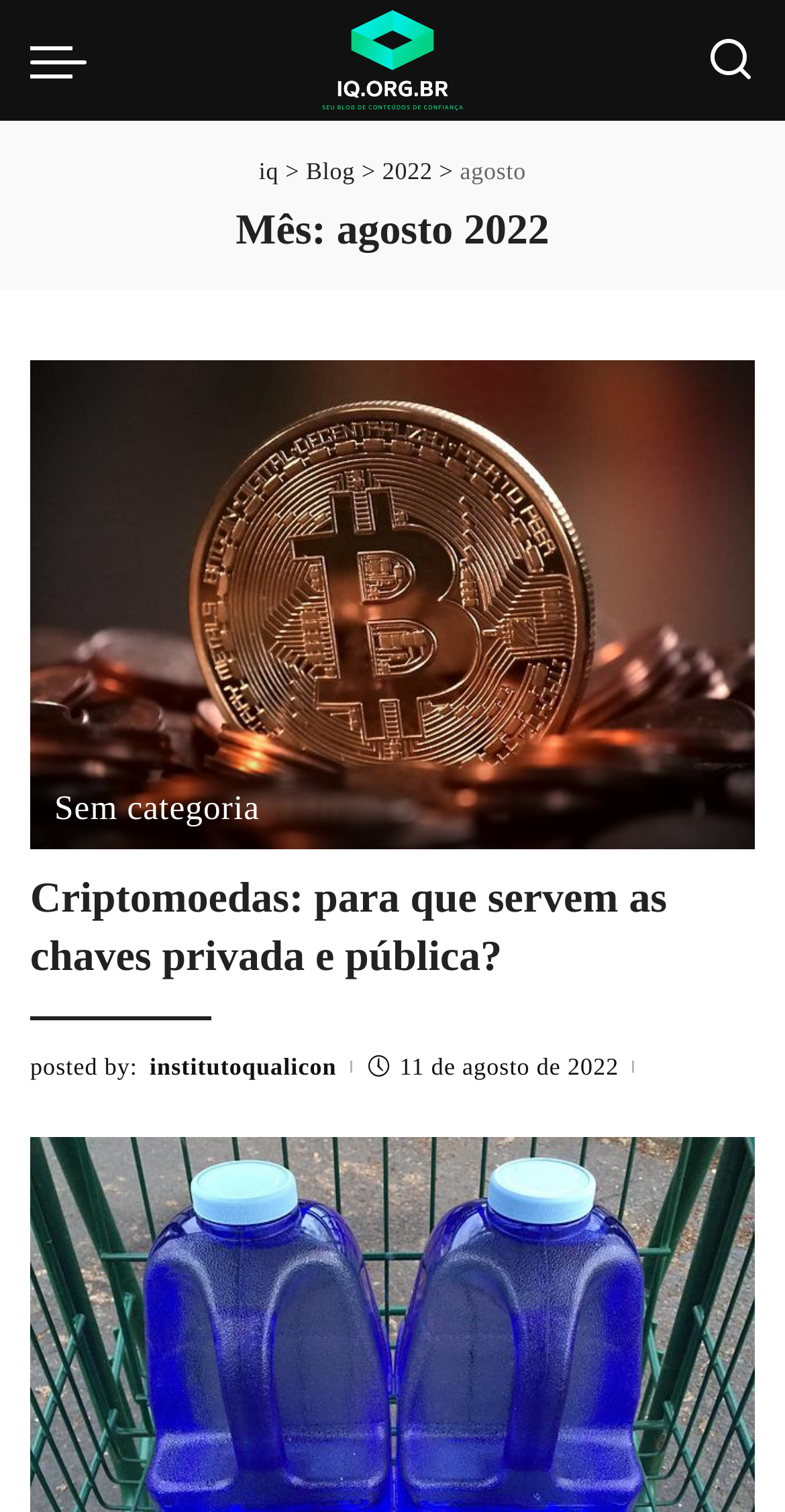Identify the bounding box of the HTML element described as: "aria-label="Search" title="Search"".

[0.9, 0.0, 0.962, 0.08]